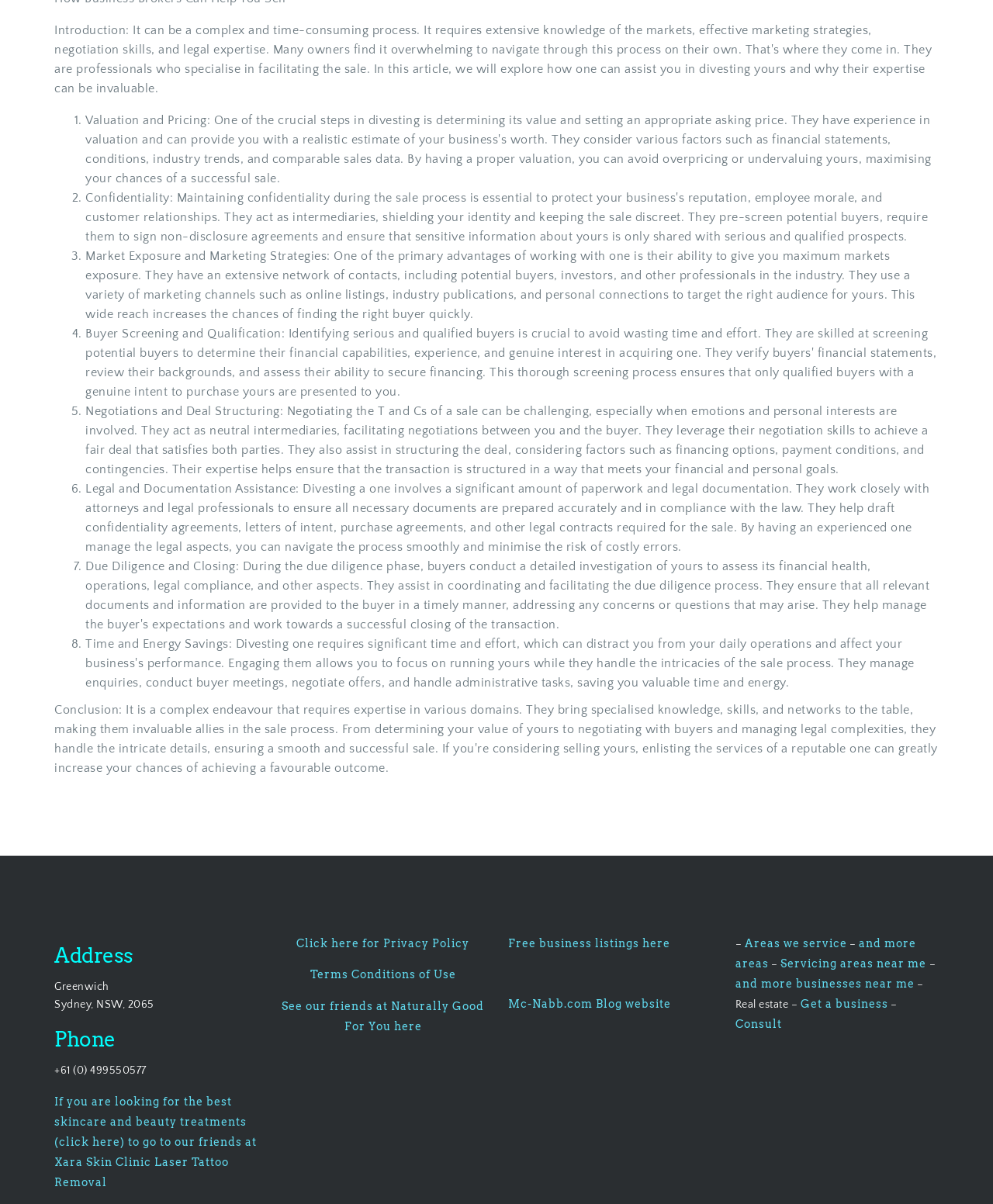Identify the bounding box coordinates for the UI element described as follows: "and more businesses near me". Ensure the coordinates are four float numbers between 0 and 1, formatted as [left, top, right, bottom].

[0.74, 0.812, 0.921, 0.822]